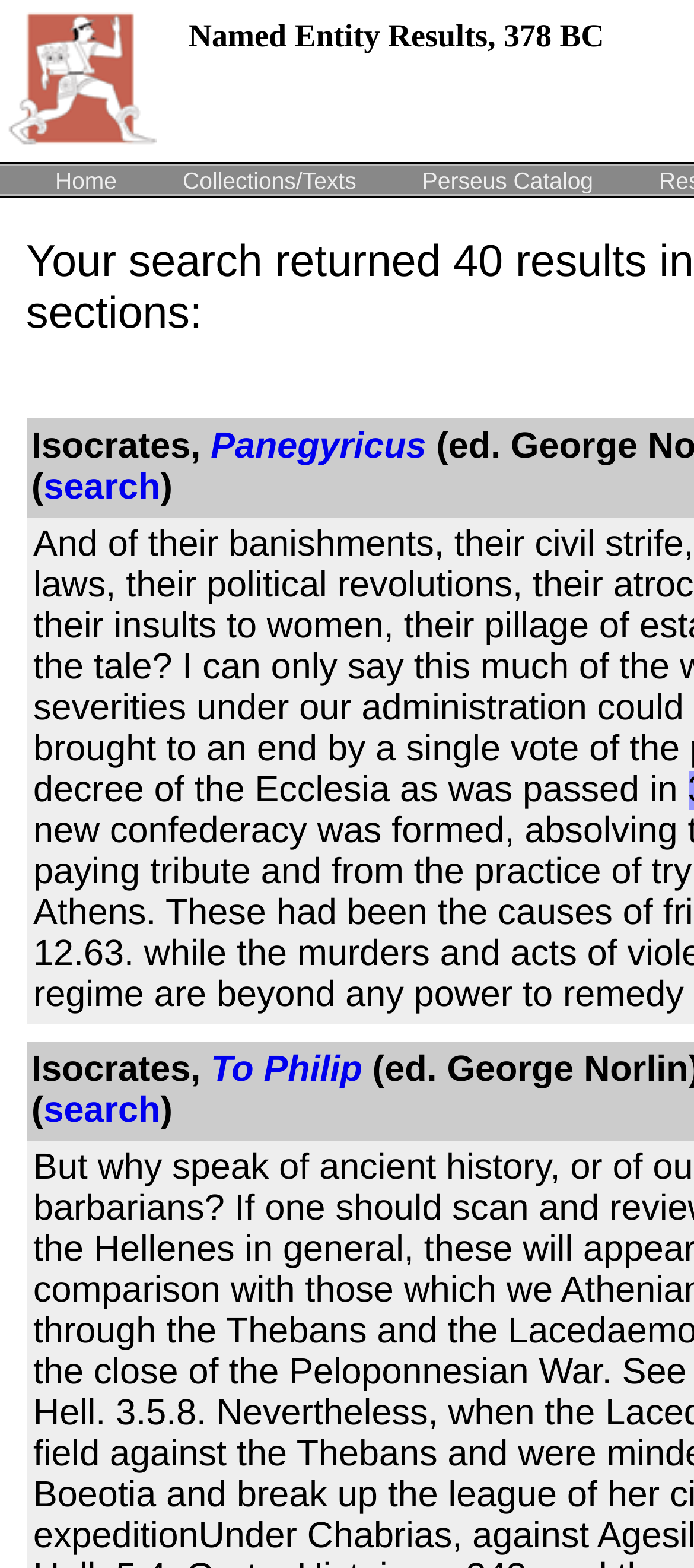How many search links are available on the webpage?
Please craft a detailed and exhaustive response to the question.

I searched for the text 'search' on the webpage and found two links with that text, so there are 2 search links available.